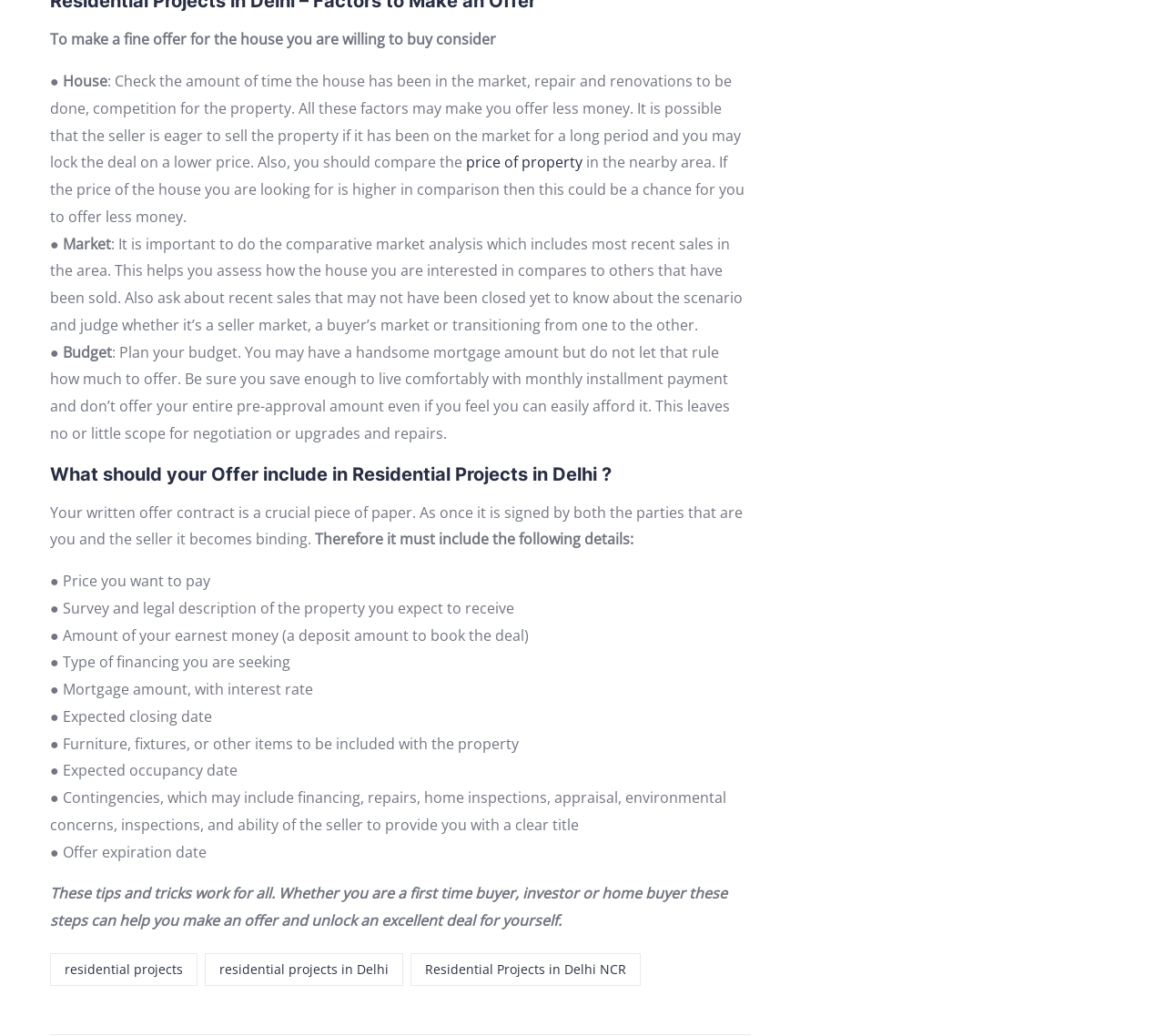Can you find the bounding box coordinates for the UI element given this description: "price of property"? Provide the coordinates as four float numbers between 0 and 1: [left, top, right, bottom].

[0.4, 0.147, 0.5, 0.166]